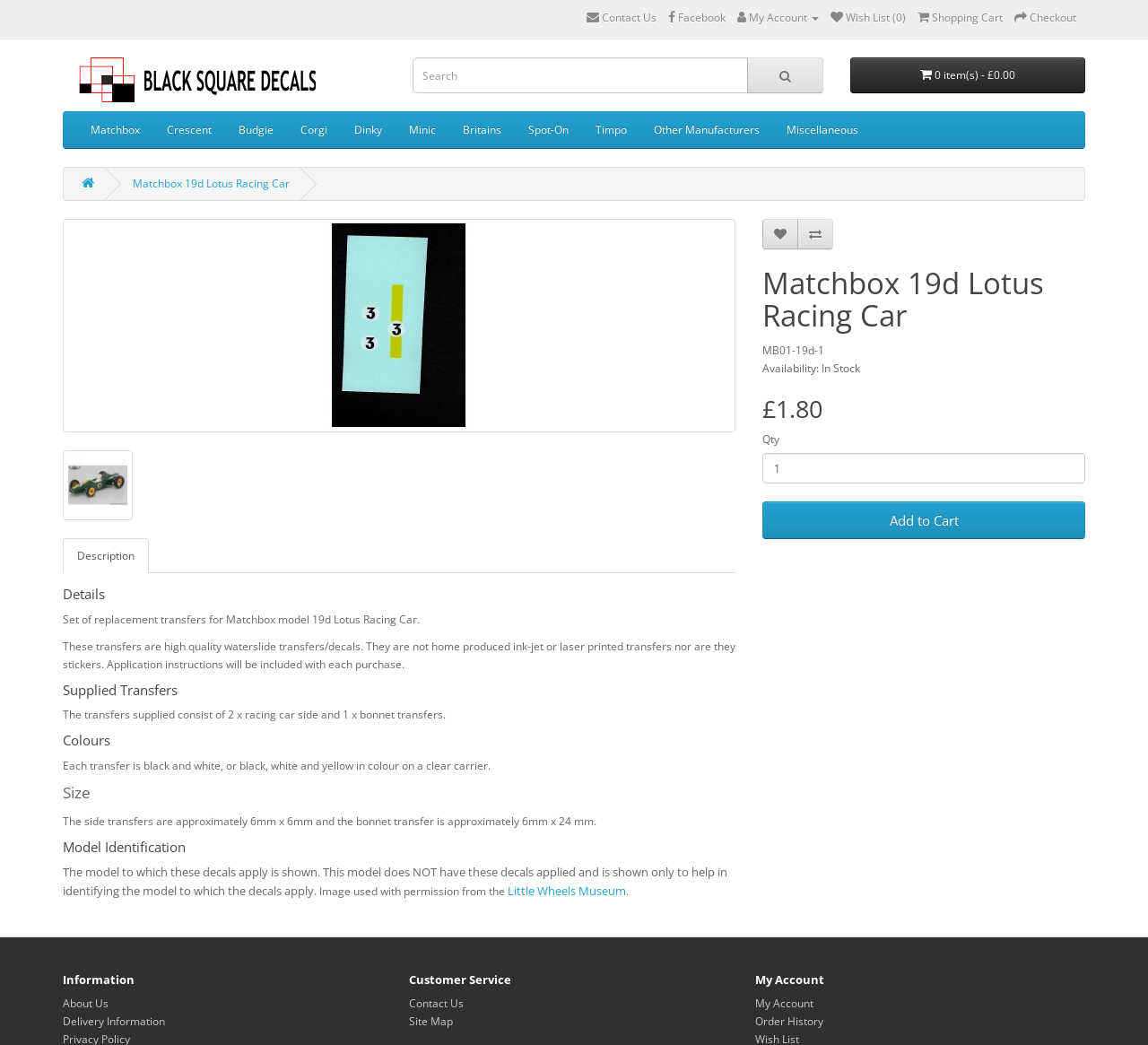Detail the various sections and features of the webpage.

This webpage is about high-quality replacement transfers/decals for the Matchbox 19d Lotus Racing Car. At the top, there is a navigation bar with several links, including "Contact Us", "Facebook", "My Account", "Wish List", "Shopping Cart", and "Checkout". Below the navigation bar, there is a logo of "Black Square Decals" with an image and a search box.

On the left side, there is a list of links to different manufacturers, including "Matchbox", "Crescent", "Budgie", "Corgi", "Dinky", "Minic", "Britains", "Spot-On", "Timpo", and "Other Manufacturers". There is also a link to "Miscellaneous" items.

The main content of the webpage is about the Matchbox 19d Lotus Racing Car transfers. There is a large image of the car model, and below it, there are several sections of text describing the product. The first section is a brief description of the transfers, stating that they are high-quality waterslide transfers/decals. The next section lists the supplied transfers, which include 2 x racing car side and 1 x bonnet transfers. The following sections describe the colors, size, and model identification of the transfers.

On the right side, there is a section with product details, including the product name, availability, price, and a "Qty" textbox to input the quantity. There are also buttons to "Add to Cart" and to view more information.

At the bottom of the webpage, there are three columns of links. The first column is under the heading "Information" and includes links to "About Us", "Delivery Information", and other related pages. The second column is under the heading "Customer Service" and includes links to "Contact Us", "Site Map", and other related pages. The third column is under the heading "My Account" and includes links to "My Account", "Order History", and other related pages.